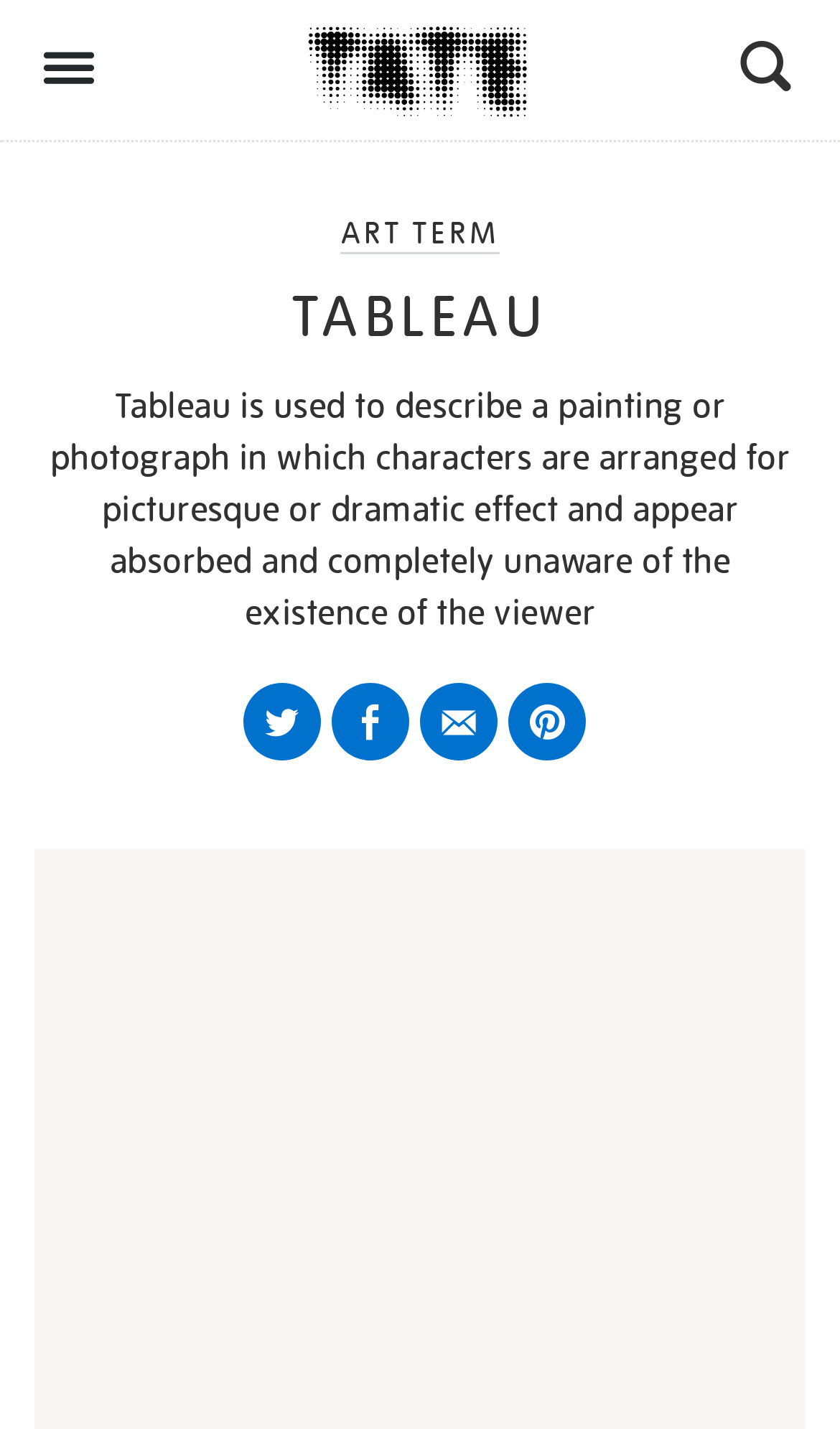How many links are in the top navigation menu?
Answer the question with as much detail as possible.

I counted the number of links in the top navigation menu, which are 'Art and Artists', 'Art Terms', and 'T'.